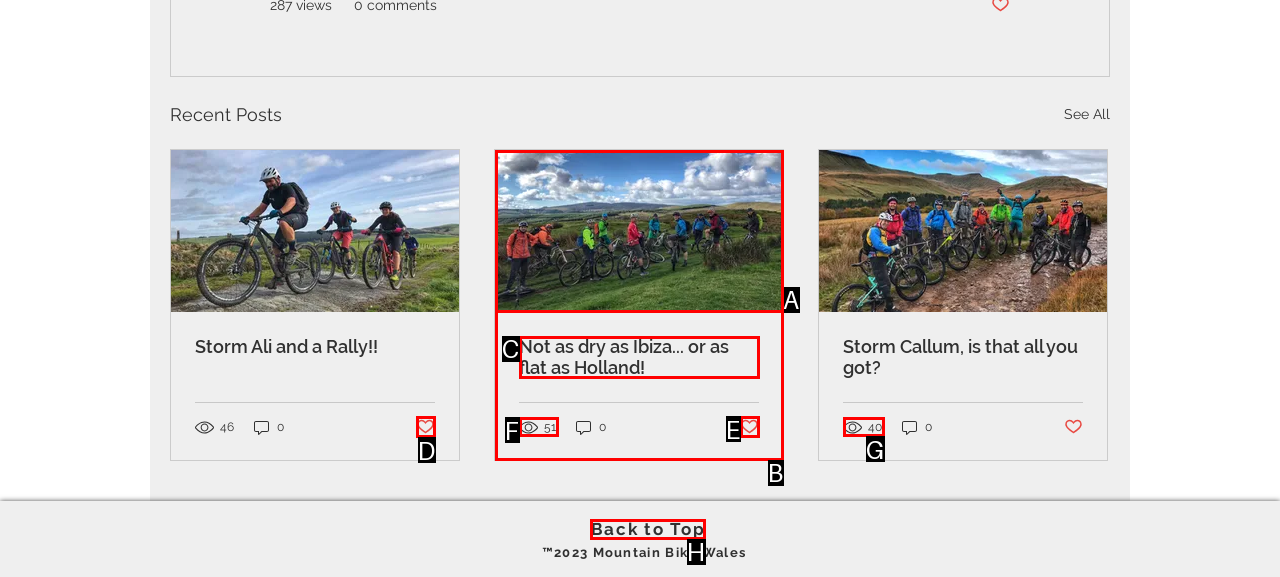Point out the correct UI element to click to carry out this instruction: Go back to top
Answer with the letter of the chosen option from the provided choices directly.

H